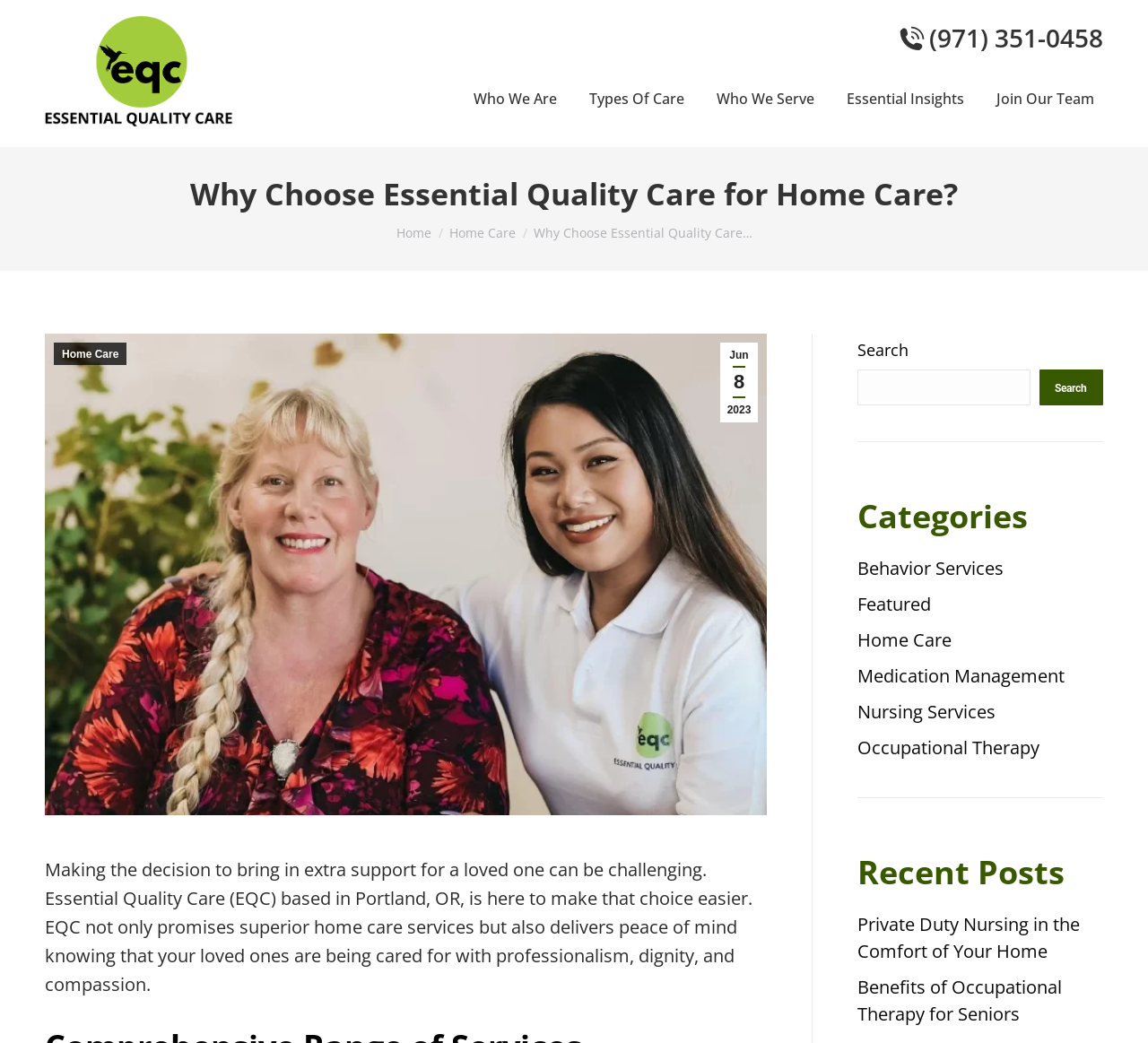Please determine the bounding box coordinates of the section I need to click to accomplish this instruction: "Call the phone number".

[0.782, 0.026, 0.961, 0.046]